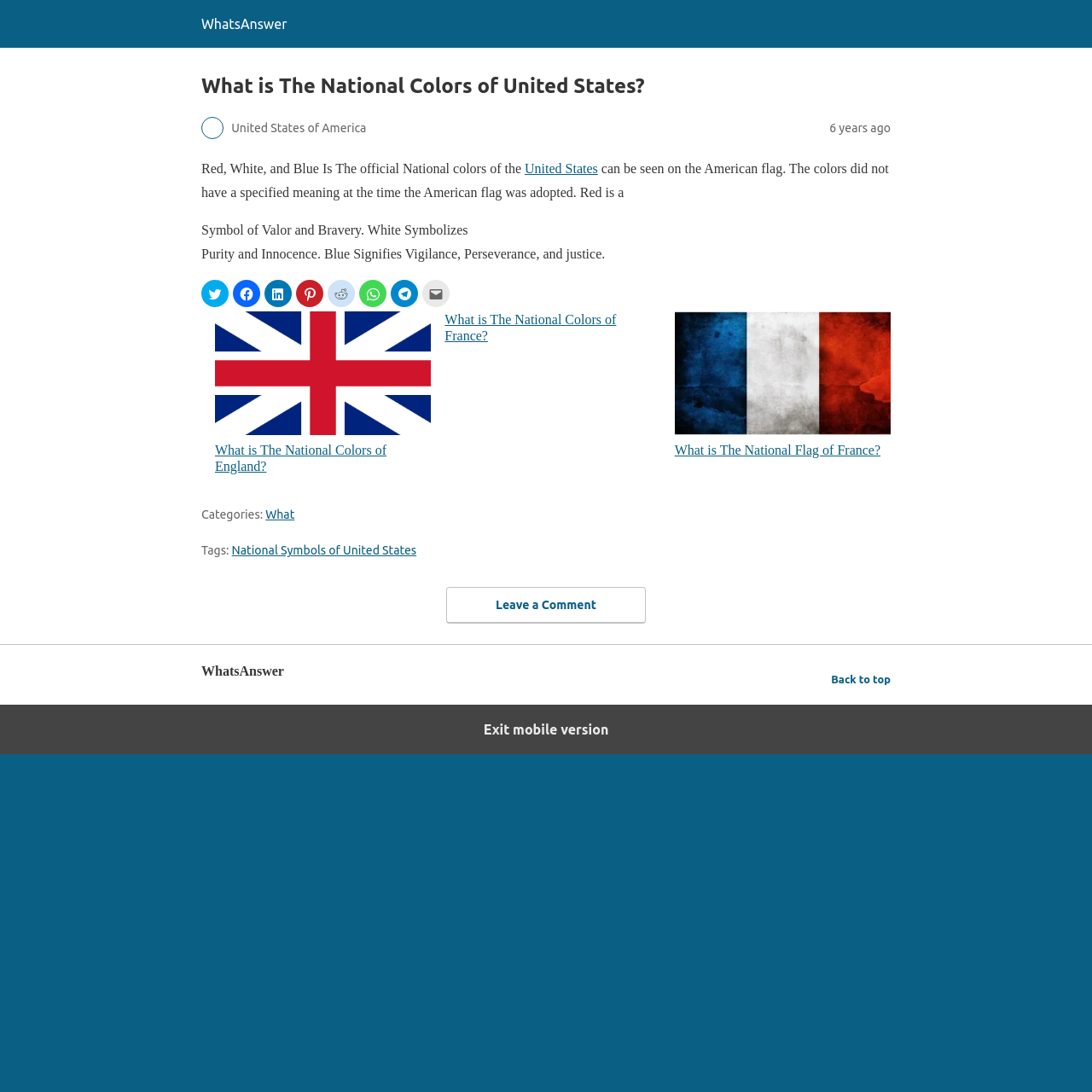Identify the bounding box coordinates of the HTML element based on this description: "What".

[0.243, 0.465, 0.27, 0.477]